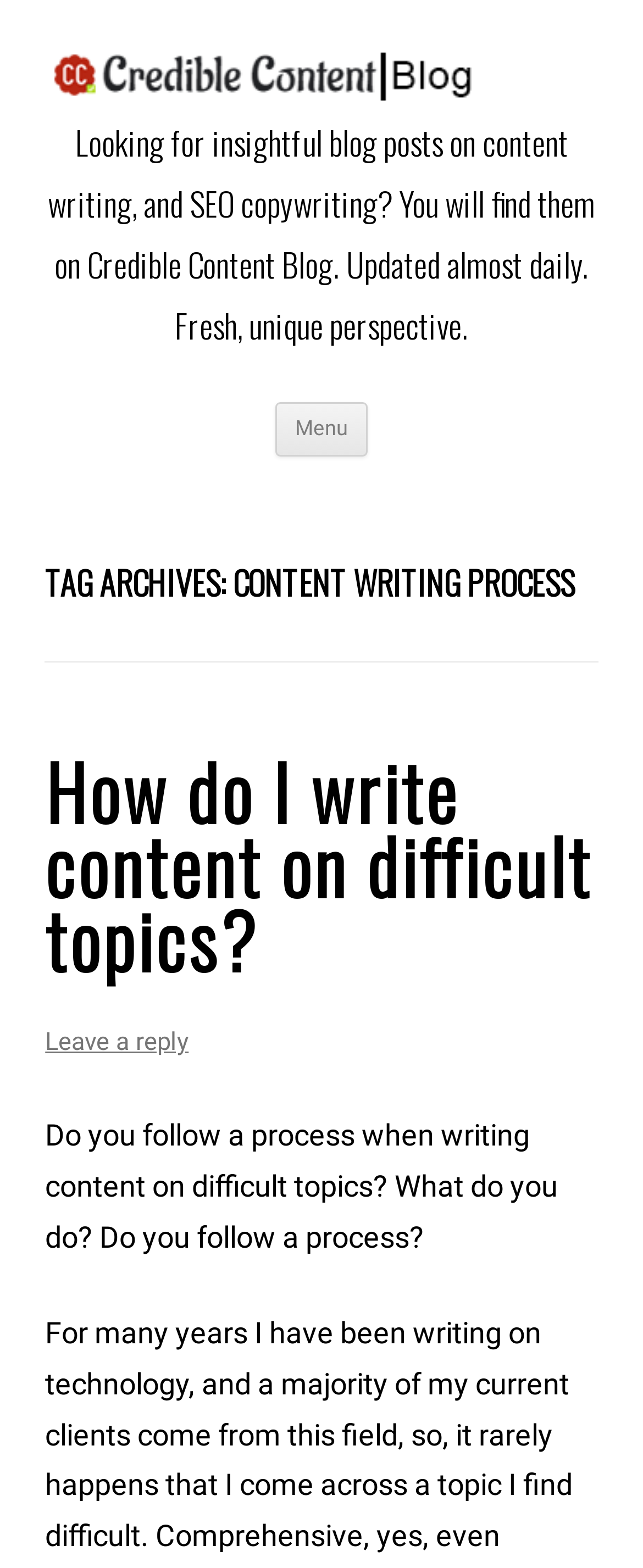Please determine the main heading text of this webpage.

TAG ARCHIVES: CONTENT WRITING PROCESS